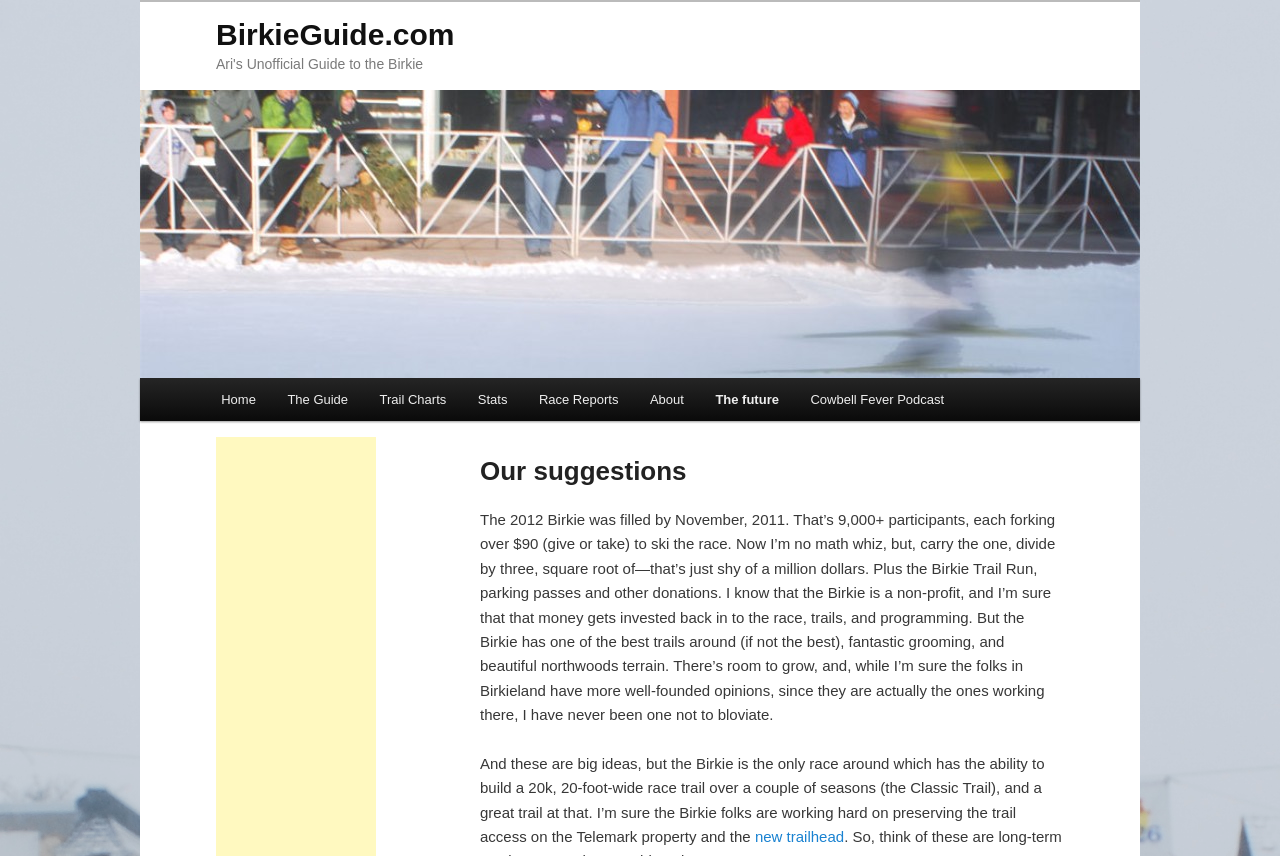Identify the bounding box coordinates of the section to be clicked to complete the task described by the following instruction: "Click the link to go to the home page". The coordinates should be four float numbers between 0 and 1, formatted as [left, top, right, bottom].

[0.16, 0.442, 0.212, 0.492]